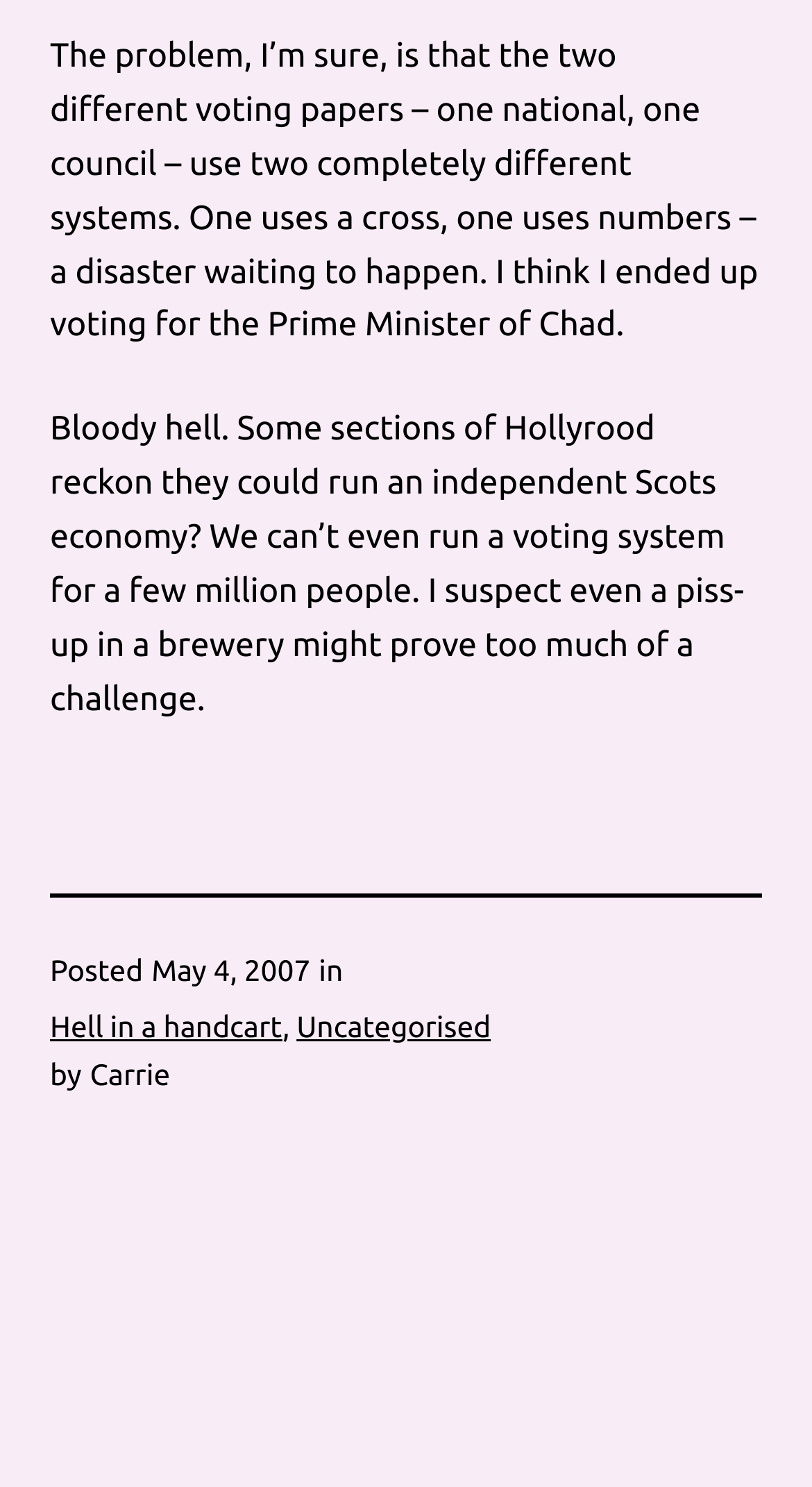How many links are there in the article?
Examine the image and provide an in-depth answer to the question.

I counted the number of links in the article by looking at the elements with the type 'link', and I found two links: 'Hell in a handcart' and 'Uncategorised'.